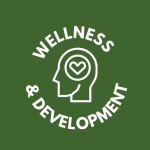Give a one-word or one-phrase response to the question: 
What is the name of the community-oriented organization?

Crossroads Market